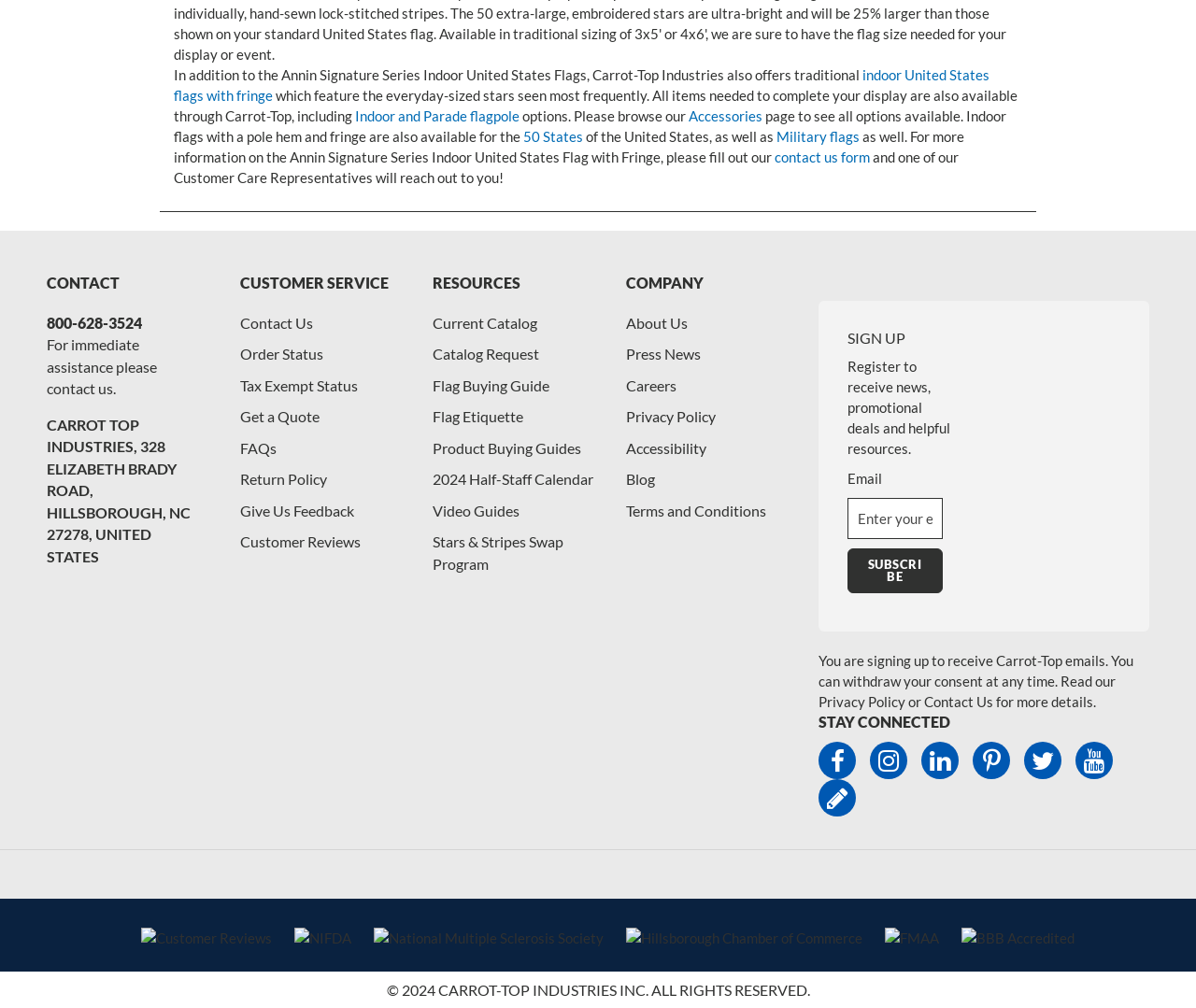What type of flags does Carrot-Top Industries offer?
Respond to the question with a single word or phrase according to the image.

Indoor United States flags